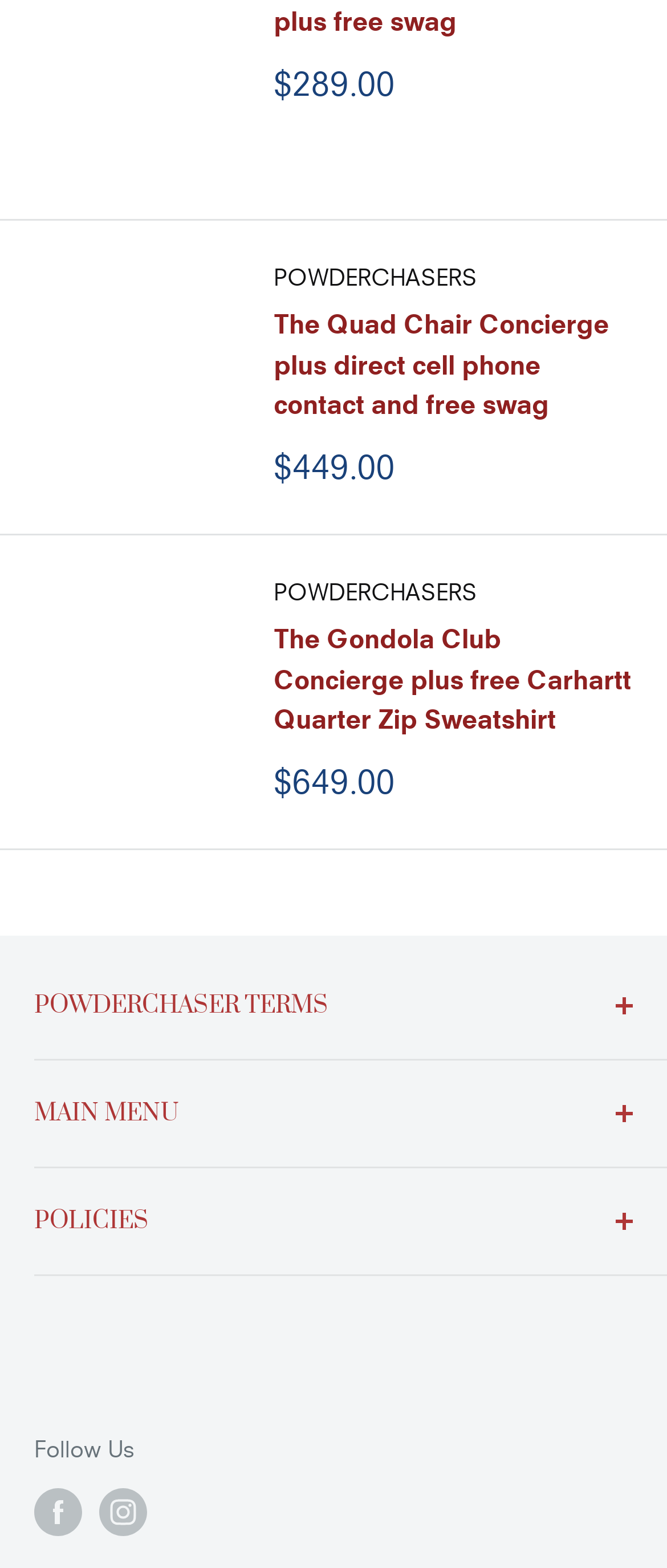Kindly determine the bounding box coordinates of the area that needs to be clicked to fulfill this instruction: "Click on the 'The Quad Chair Concierge plus direct cell phone contact and free swag' link".

[0.051, 0.162, 0.359, 0.319]